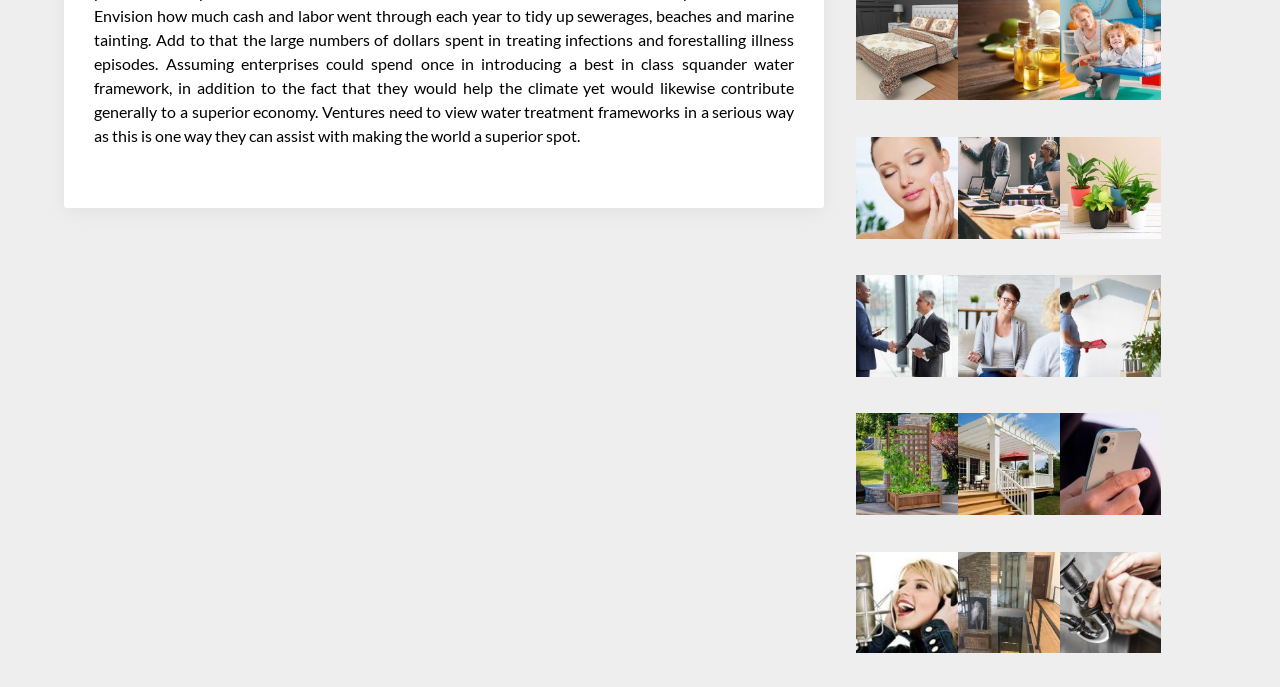Please predict the bounding box coordinates of the element's region where a click is necessary to complete the following instruction: "Explore Nursery Plants". The coordinates should be represented by four float numbers between 0 and 1, i.e., [left, top, right, bottom].

[0.828, 0.326, 0.907, 0.352]